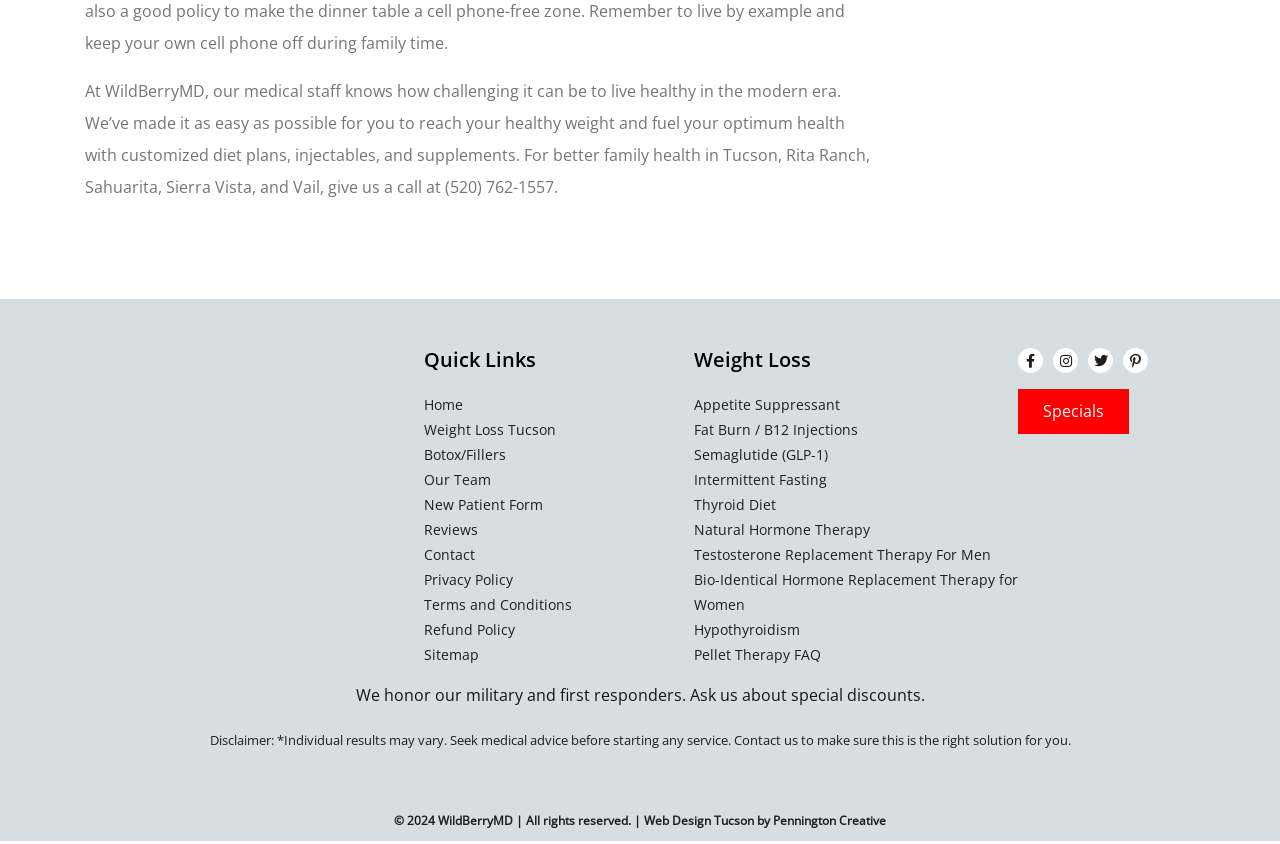What is the category of services under 'Weight Loss'?
Respond with a short answer, either a single word or a phrase, based on the image.

Appetite Suppressant, Fat Burn / B12 Injections, etc.